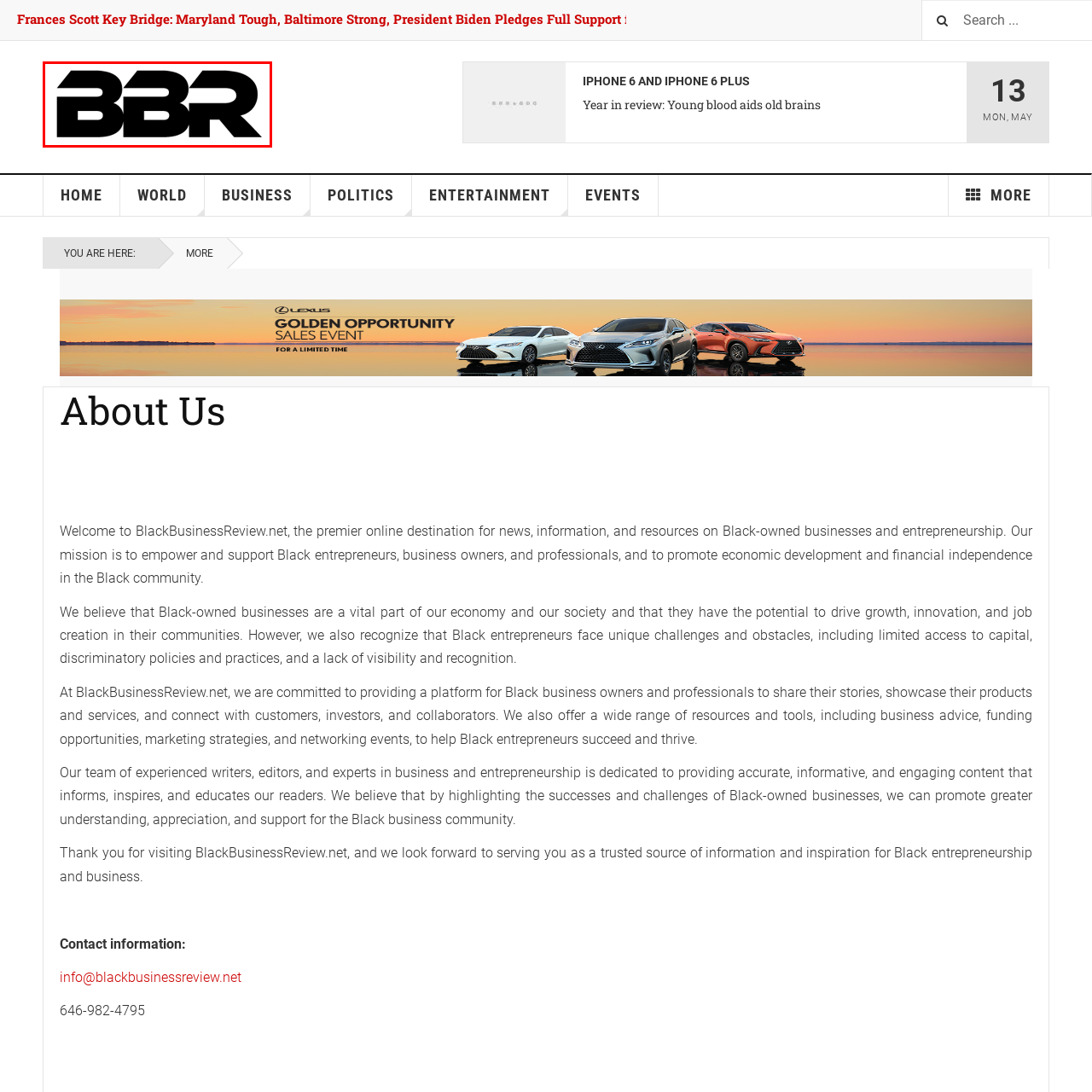Observe the image area highlighted by the pink border and answer the ensuing question in detail, using the visual cues: 
What is the purpose of the platform?

The caption states that the platform's mission is to 'inspire and uplift Black entrepreneurs', suggesting that the primary purpose of the platform is to provide support and resources to Black-owned businesses and entrepreneurs.